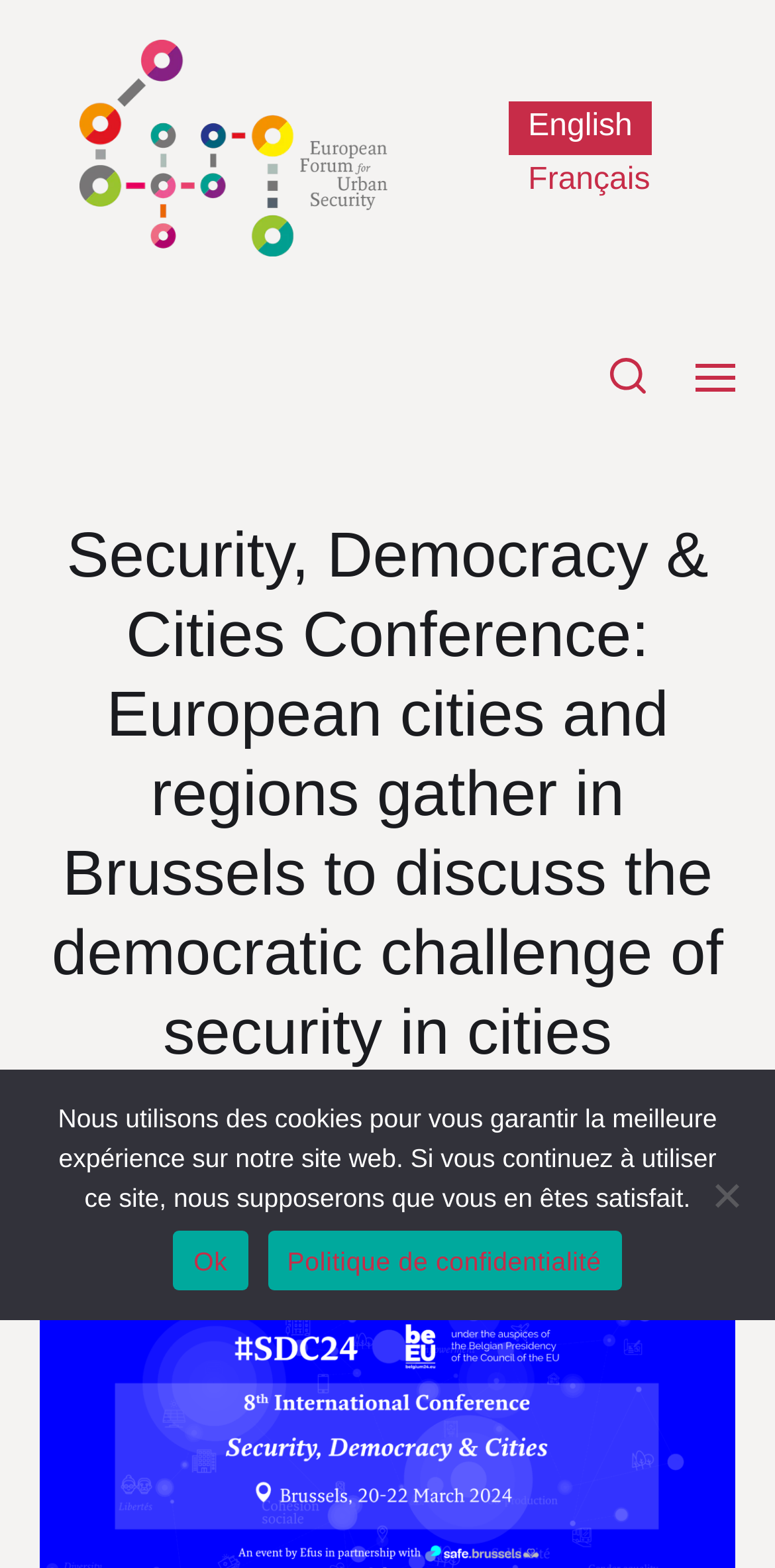Extract the bounding box of the UI element described as: "Menu".

[0.865, 0.189, 0.981, 0.291]